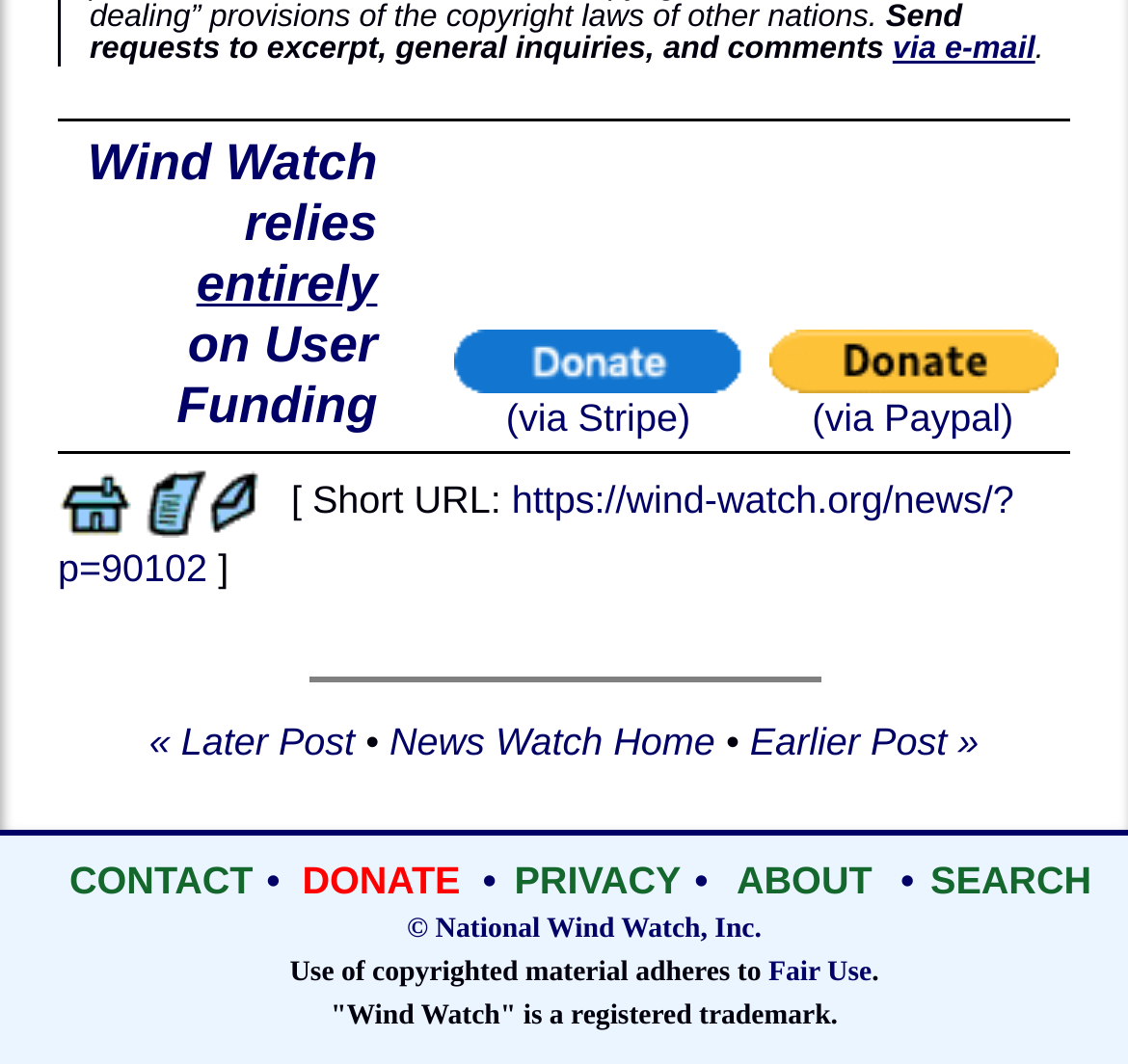What is the name of the organization behind Wind Watch? Based on the screenshot, please respond with a single word or phrase.

National Wind Watch, Inc.